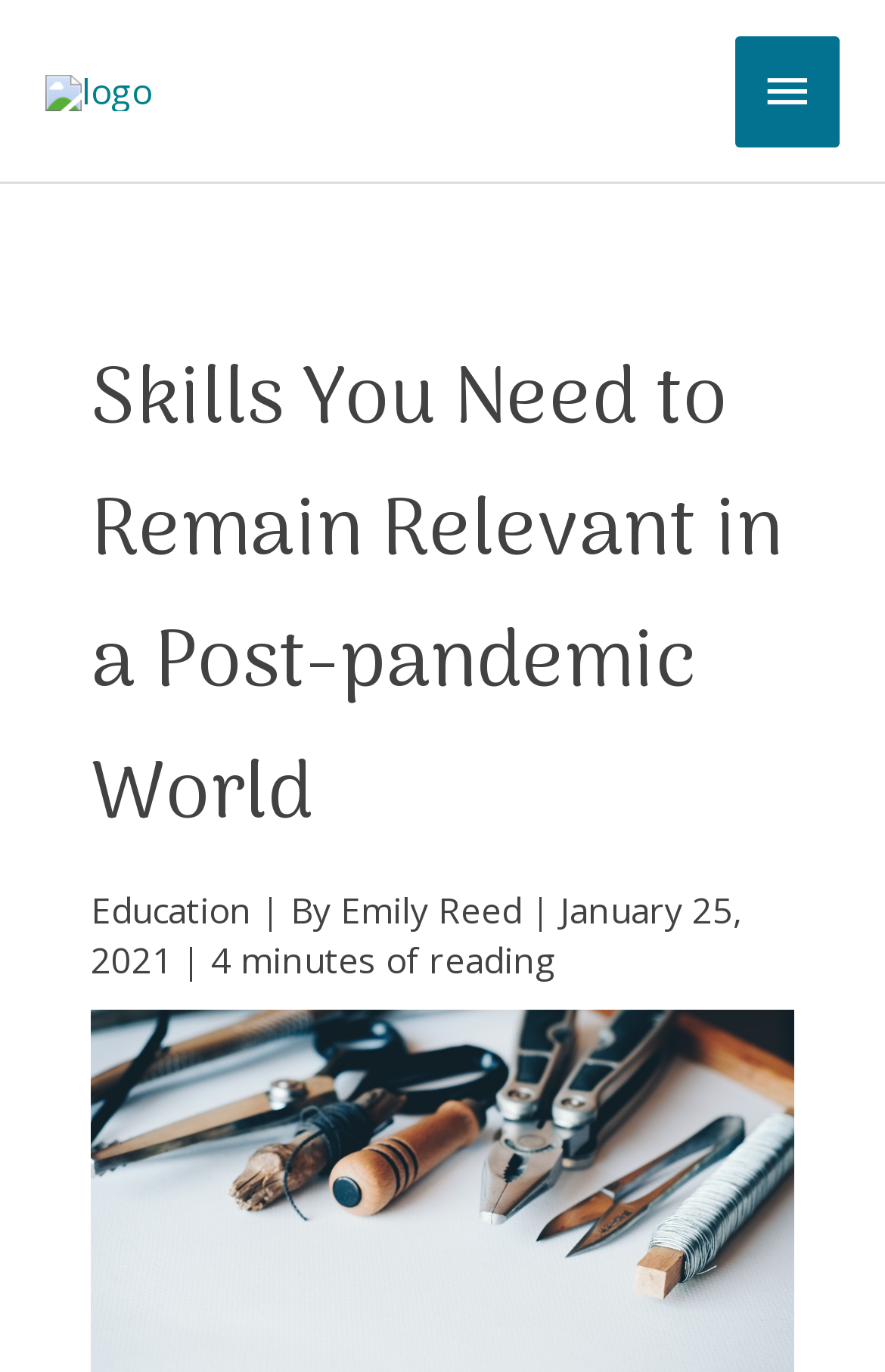Provide the bounding box for the UI element matching this description: "Main Menu".

[0.83, 0.026, 0.949, 0.107]